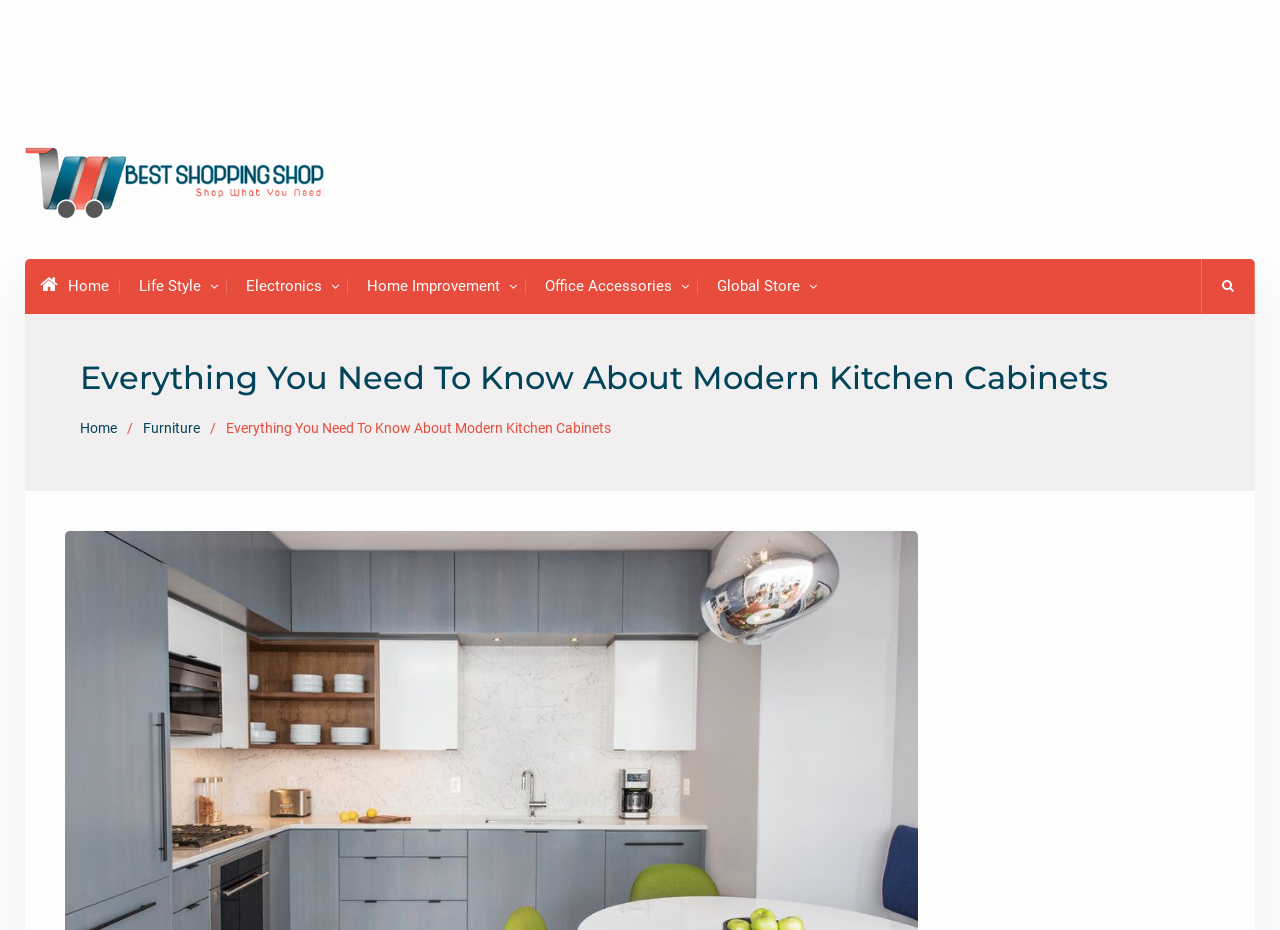Respond with a single word or phrase to the following question:
How many categories are listed in the navigation menu?

6